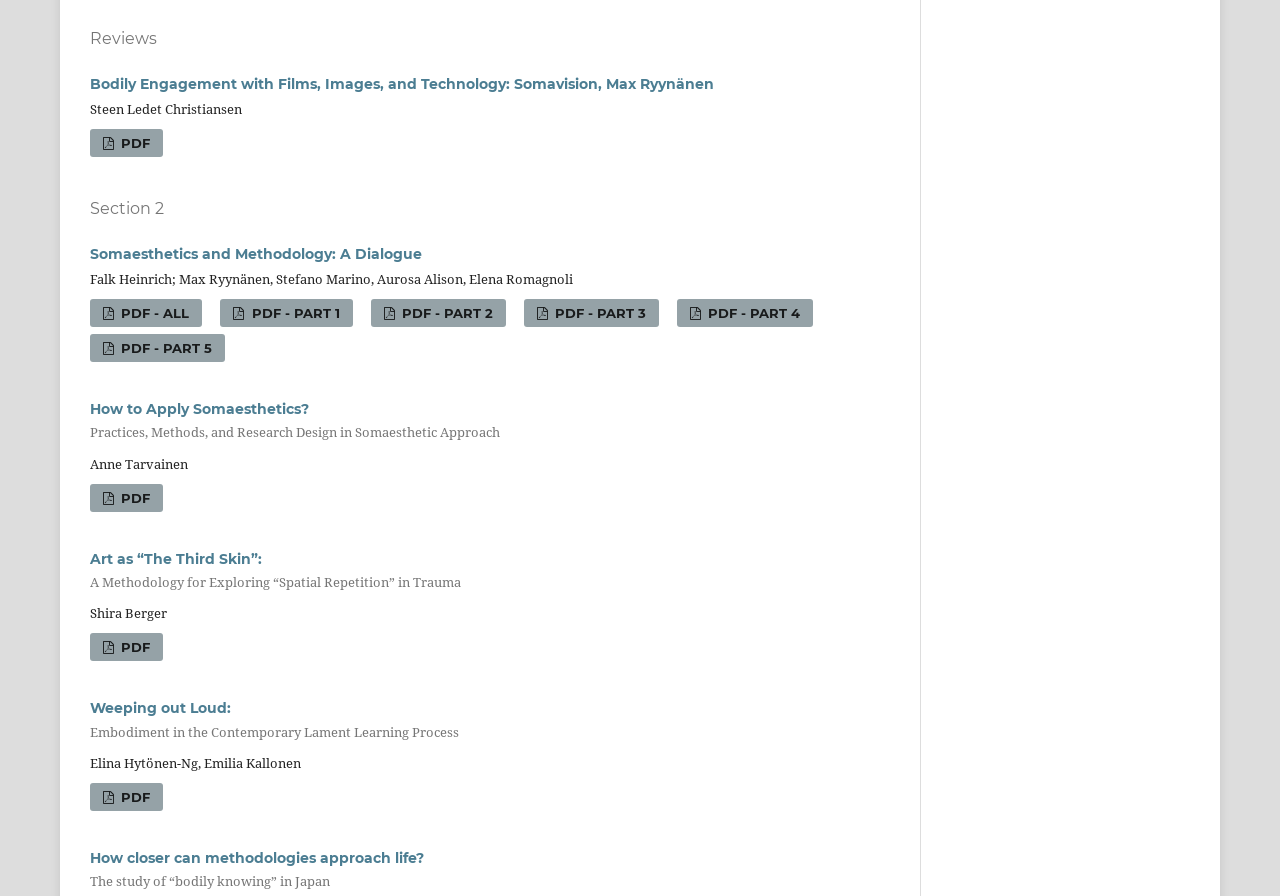What is the title of the last section?
Please answer the question with a single word or phrase, referencing the image.

How closer can methodologies approach life?